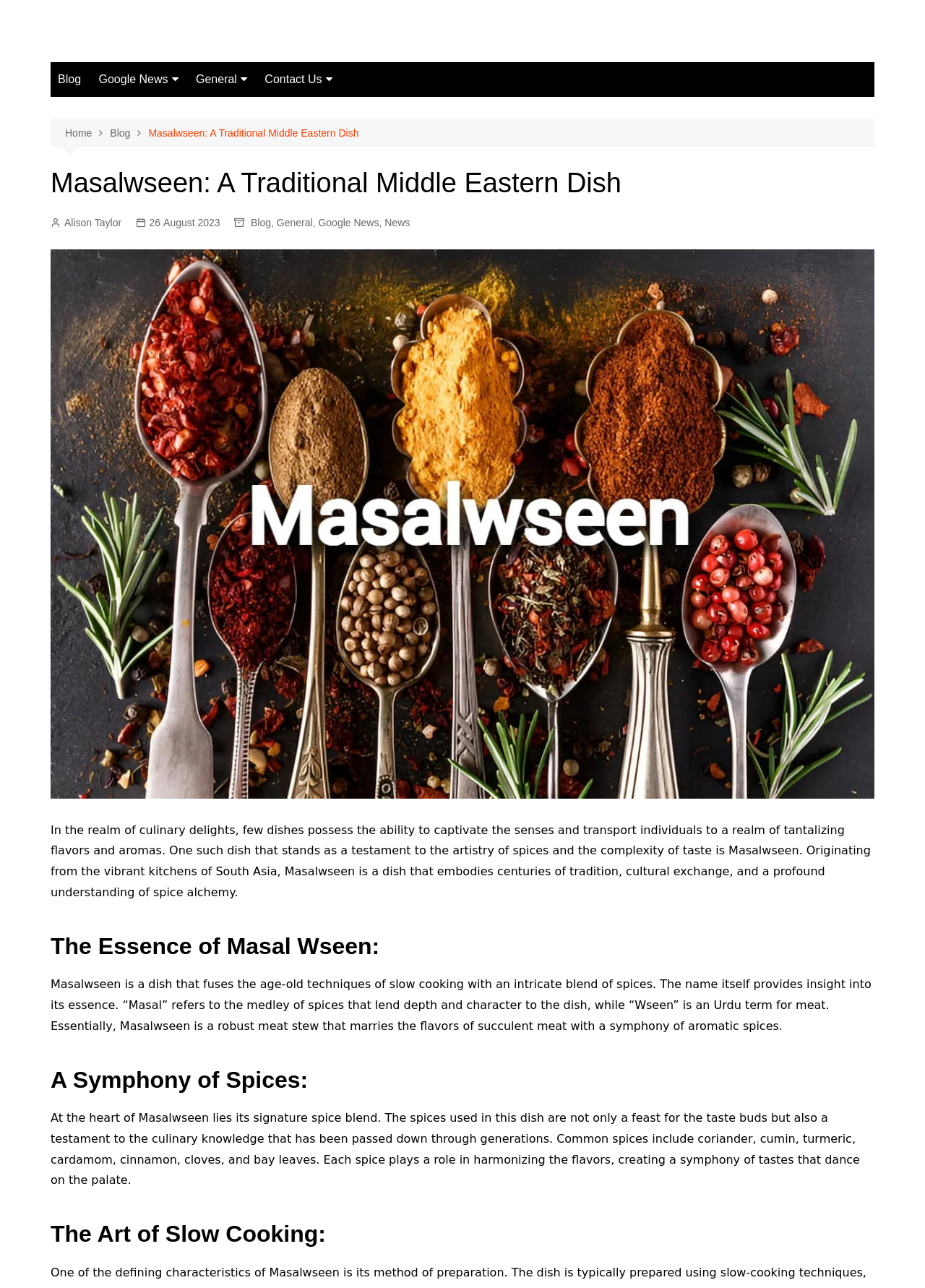Please identify the bounding box coordinates of the clickable element to fulfill the following instruction: "Check the 'Top Stories' news". The coordinates should be four float numbers between 0 and 1, i.e., [left, top, right, bottom].

[0.099, 0.093, 0.271, 0.112]